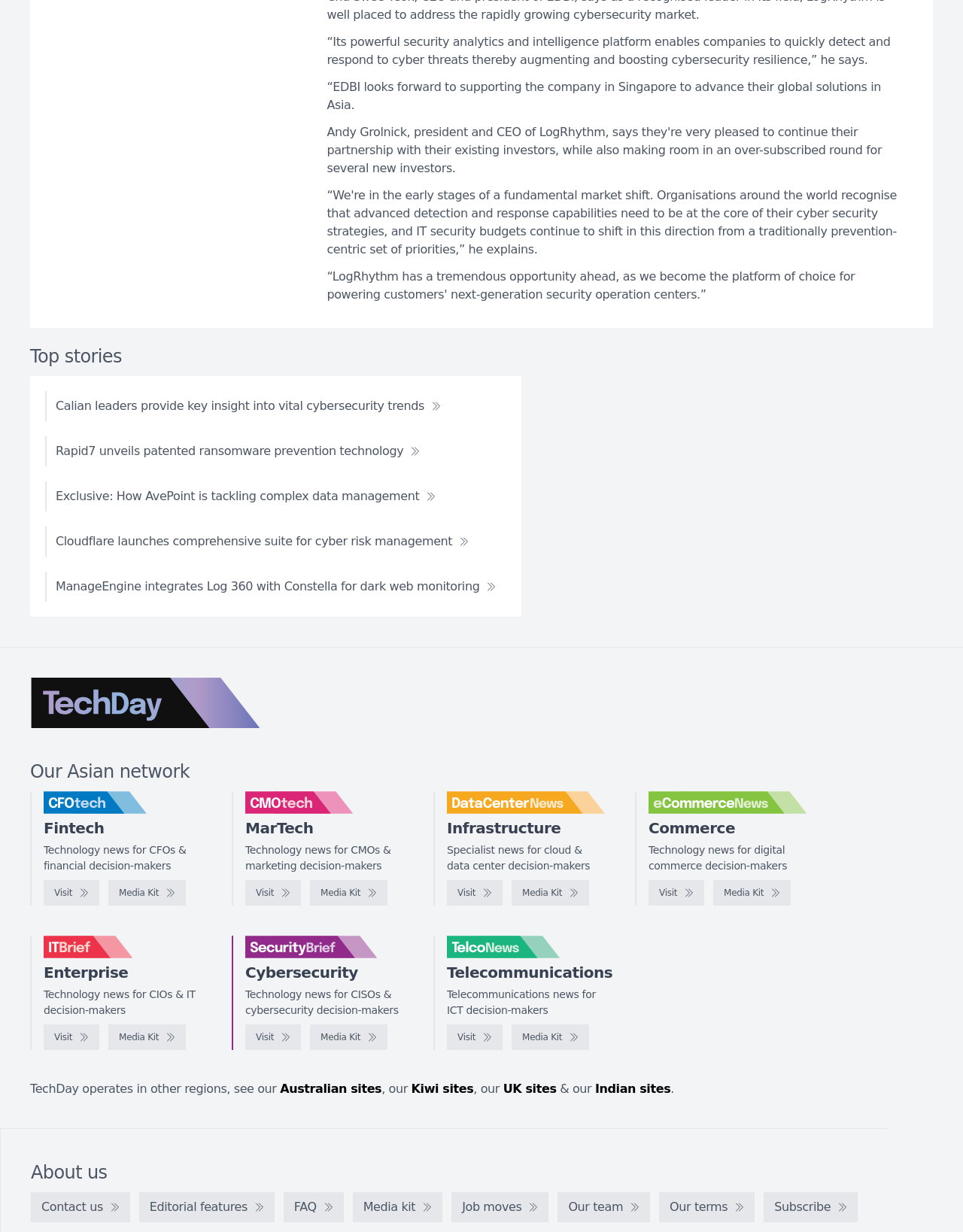Show the bounding box coordinates of the element that should be clicked to complete the task: "Download The Intangible Discussion Questions".

None